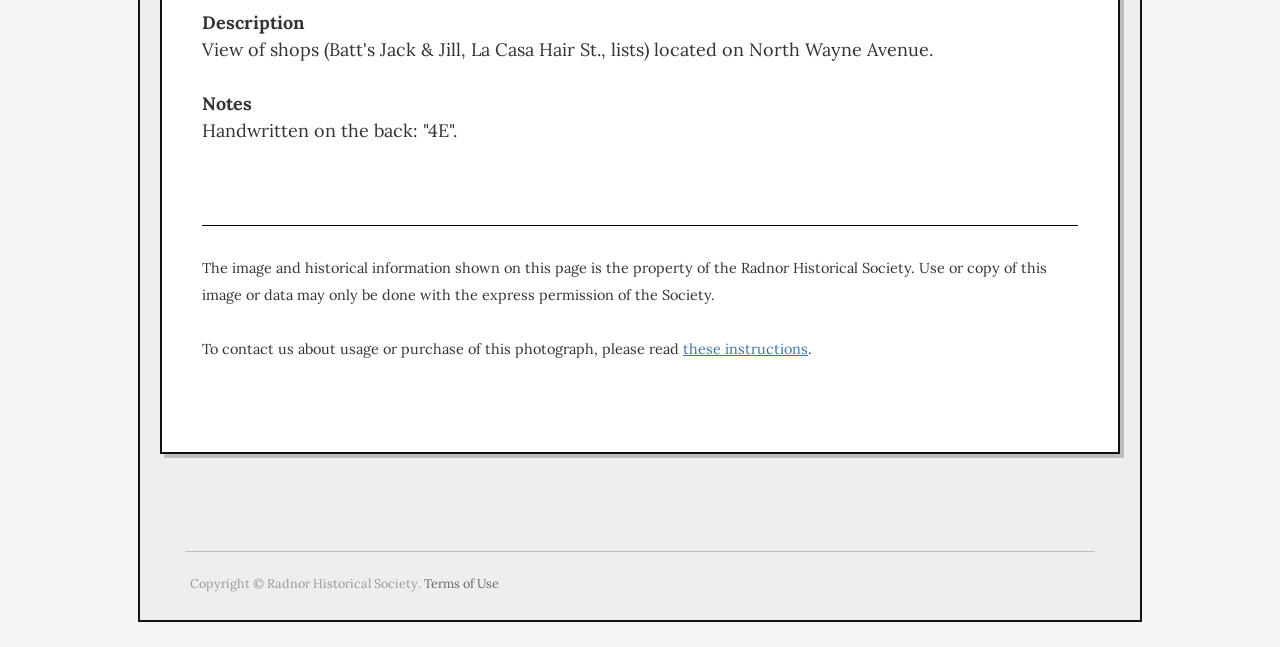What should you read to contact the Society about usage or purchase?
Respond to the question with a well-detailed and thorough answer.

The link element at coordinates [0.534, 0.525, 0.631, 0.553] points to 'these instructions' which should be read to contact the Society about usage or purchase of the photograph.